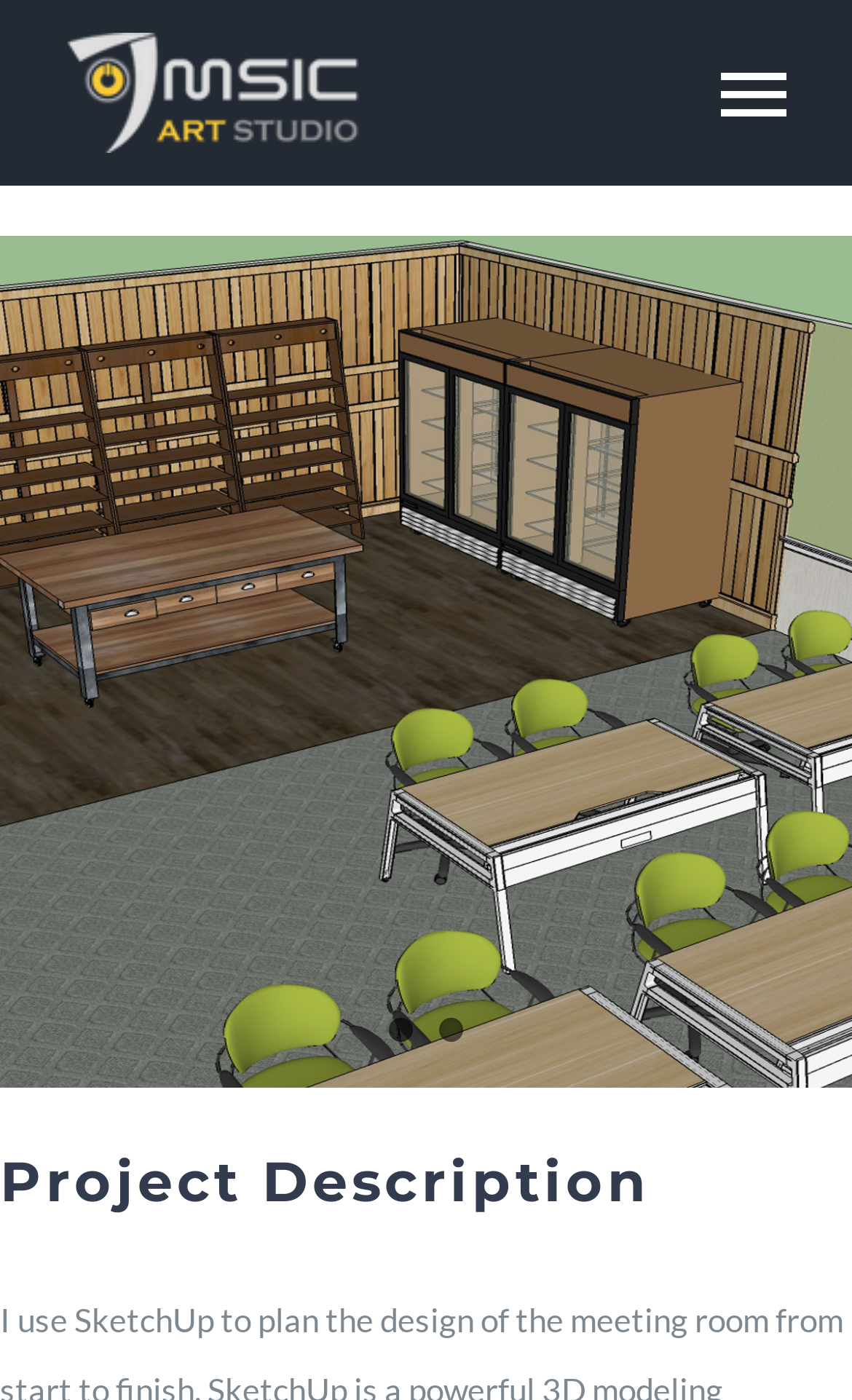Locate the bounding box of the UI element defined by this description: "Toggle Navigation". The coordinates should be given as four float numbers between 0 and 1, formatted as [left, top, right, bottom].

[0.833, 0.035, 0.936, 0.098]